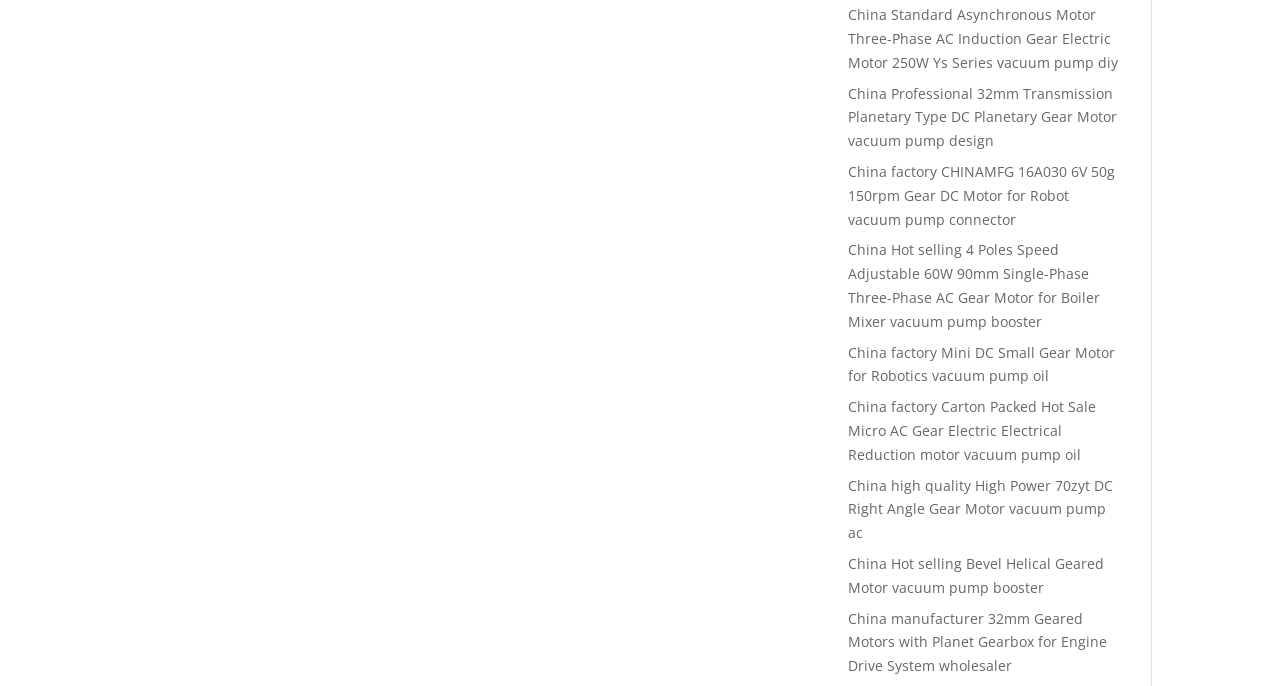Given the content of the image, can you provide a detailed answer to the question?
What is the gear type of the tenth product?

The tenth link element has OCR text 'China Hot selling Bevel Helical Geared Motor vacuum pump booster', which suggests that the gear type of the tenth product is Bevel Helical.